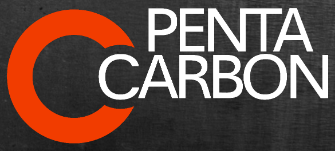Give a detailed account of what is happening in the image.

The image features the logo of PentaCarbon, prominently displaying the name "PENTA CARBON" with a distinctive orange "C" integrated into the design. The logo is set against a textured black background, emphasizing its modern and professional aesthetic. This branding represents a company involved in the production and distribution of various types of carbon blacks, which are utilized in a wide range of applications including plastics, printing inks, and construction materials. The logo serves not only as a symbol of the company's identity but also underscores its commitment to quality and innovation within the industrial carbon sector.